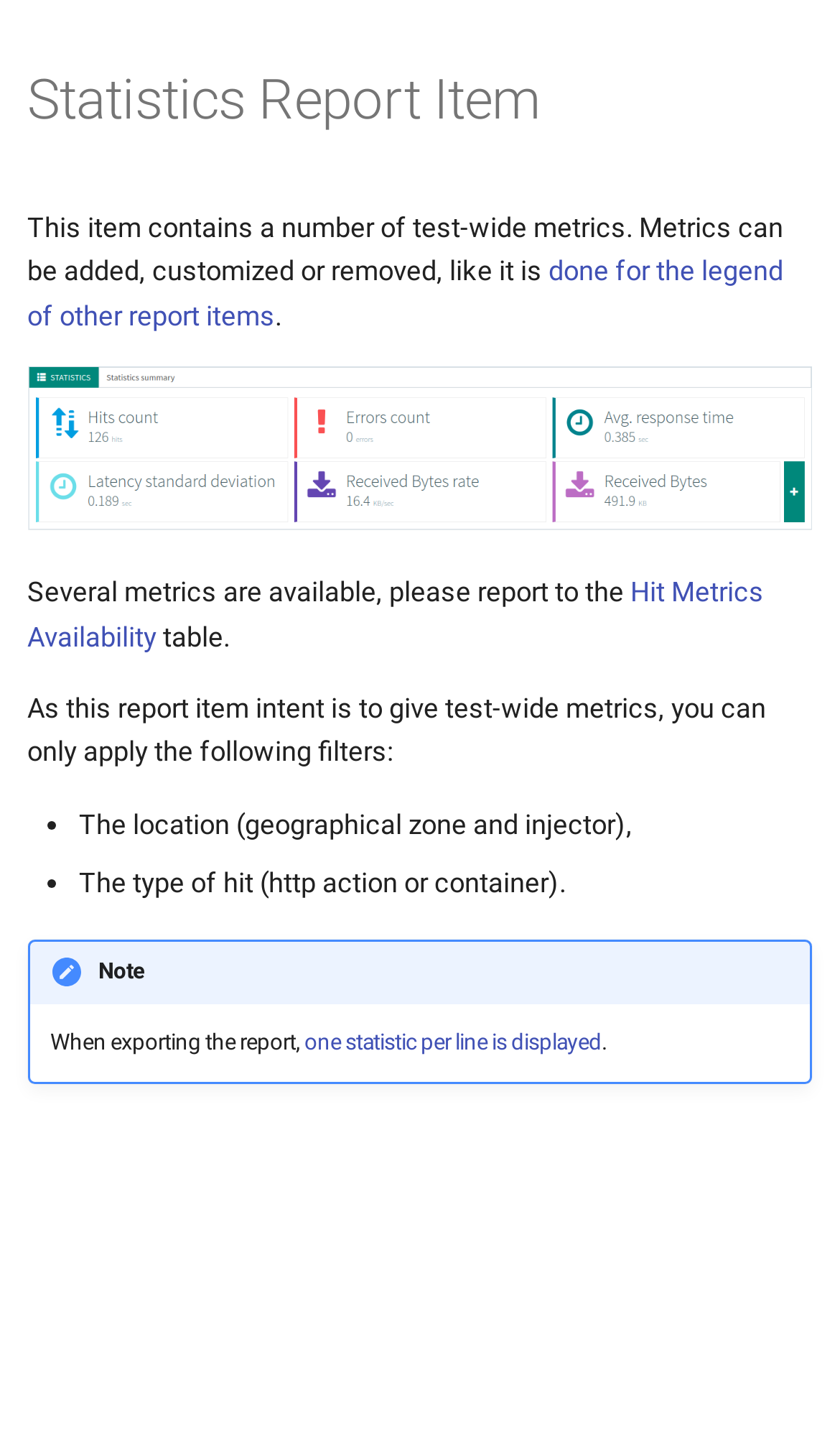Indicate the bounding box coordinates of the element that must be clicked to execute the instruction: "Click on 'What is OctoPerf?'". The coordinates should be given as four float numbers between 0 and 1, i.e., [left, top, right, bottom].

[0.0, 0.135, 0.496, 0.193]